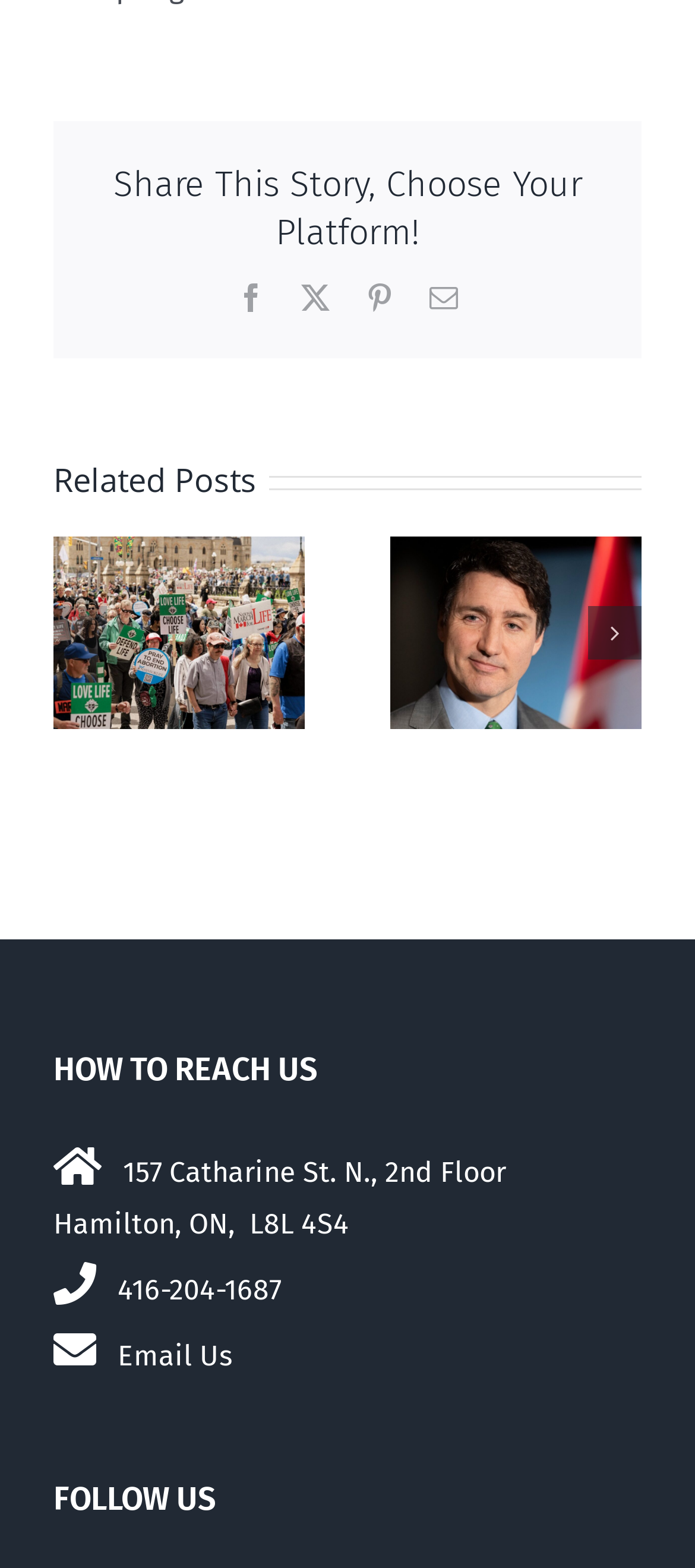Please identify the bounding box coordinates of the area that needs to be clicked to fulfill the following instruction: "Share on Facebook."

[0.341, 0.181, 0.382, 0.199]